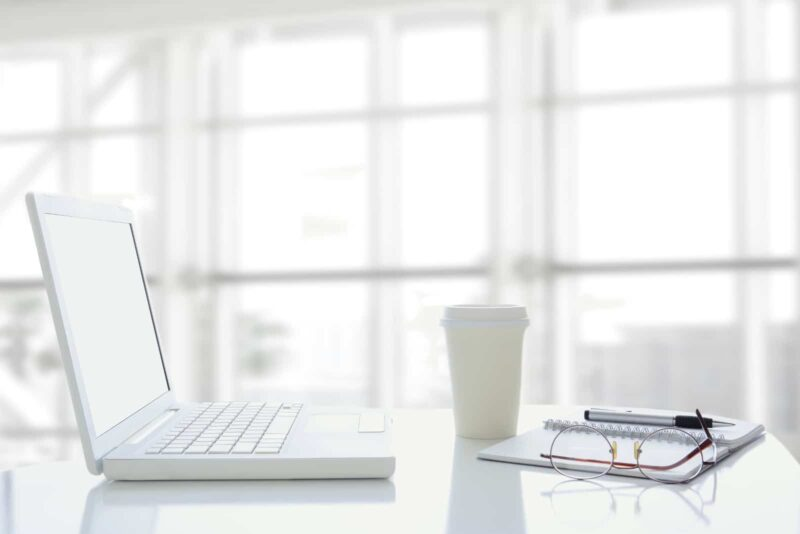Using the information in the image, could you please answer the following question in detail:
What is resting atop the notebook?

The caption states that a pair of reading glasses is resting atop the notebook, which suggests that the workspace is prepared for reading or reviewing materials.